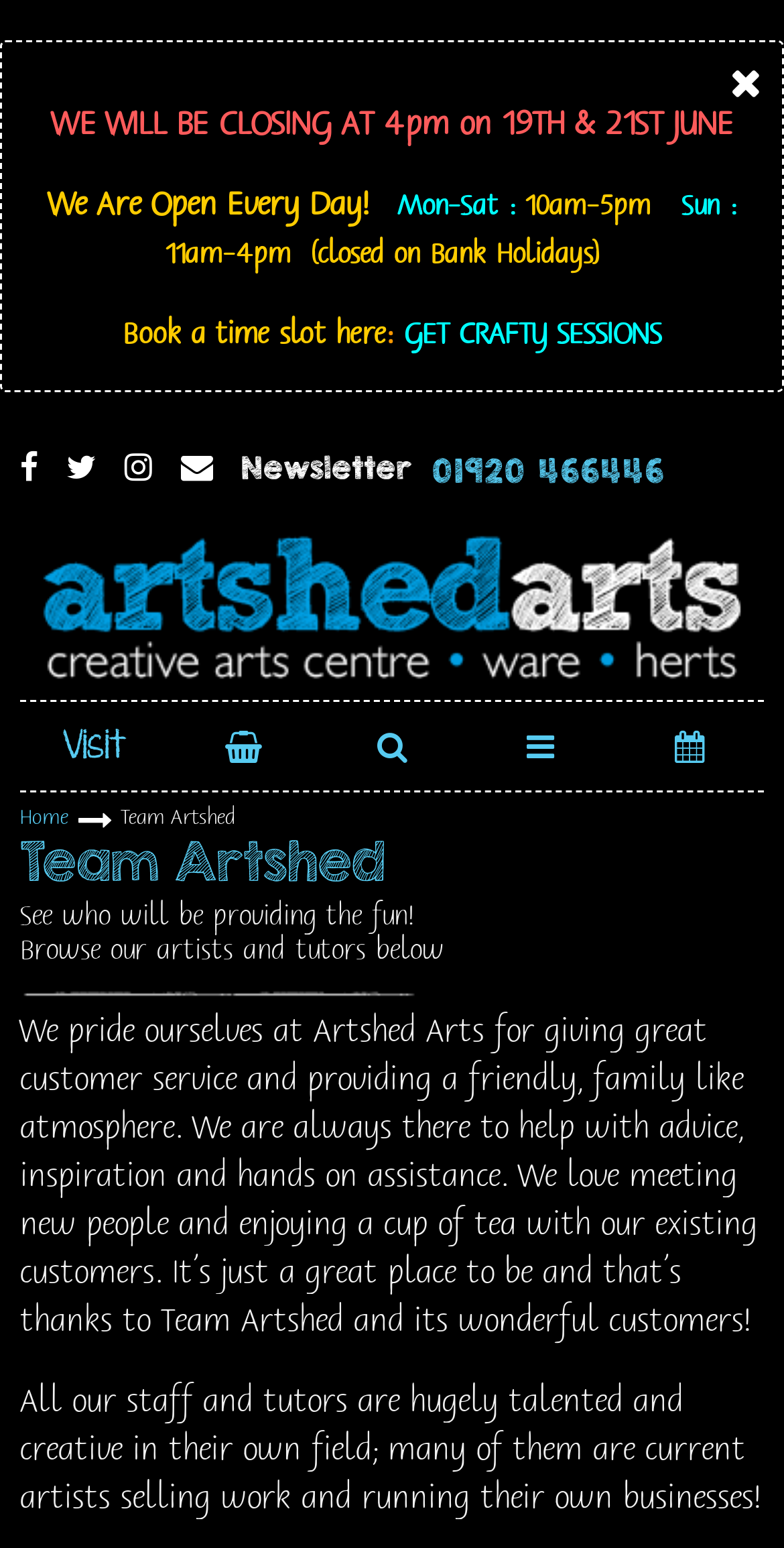What is the phone number to contact Artshed Arts?
We need a detailed and exhaustive answer to the question. Please elaborate.

I found the phone number by looking at the link with the text '01920 466446' which is likely to be the contact phone number for Artshed Arts.